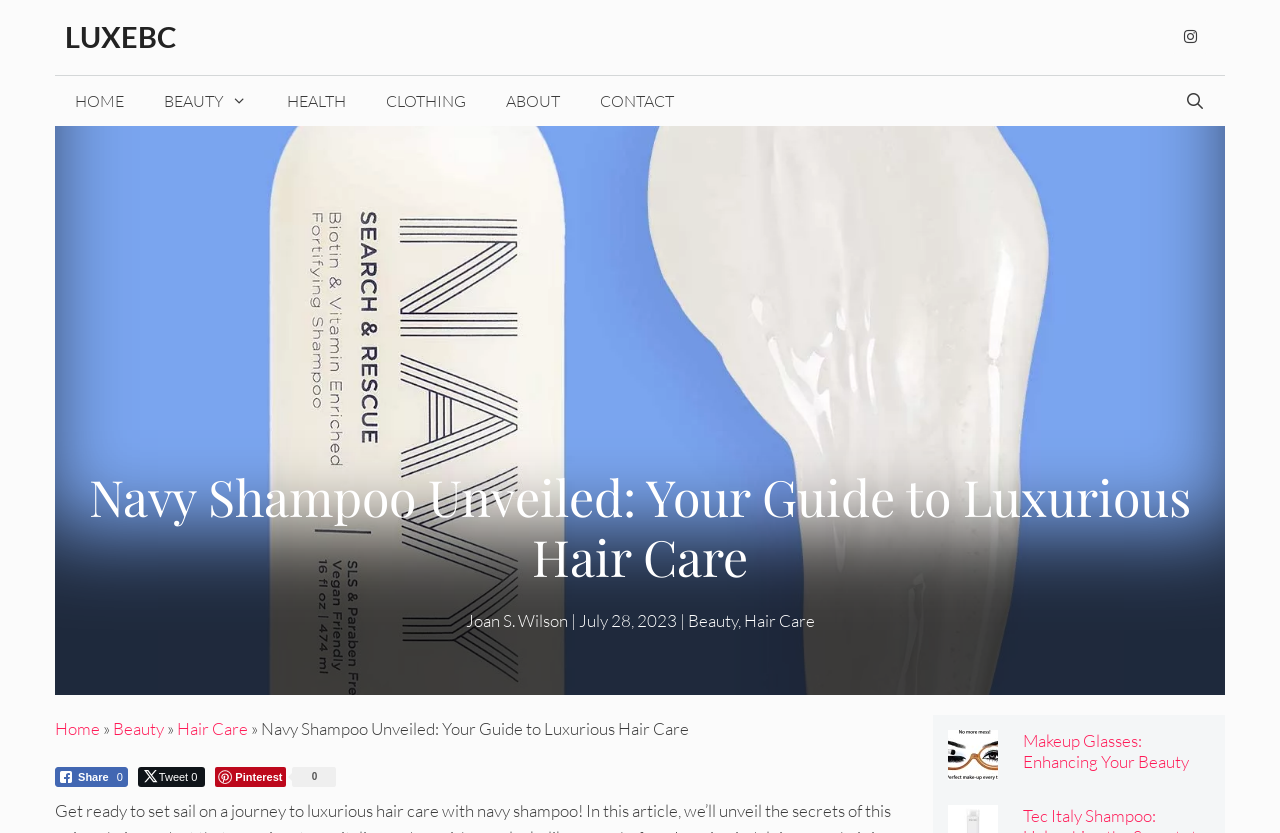Provide the bounding box coordinates of the area you need to click to execute the following instruction: "Read the article about Navy Shampoo".

[0.74, 0.876, 0.945, 0.956]